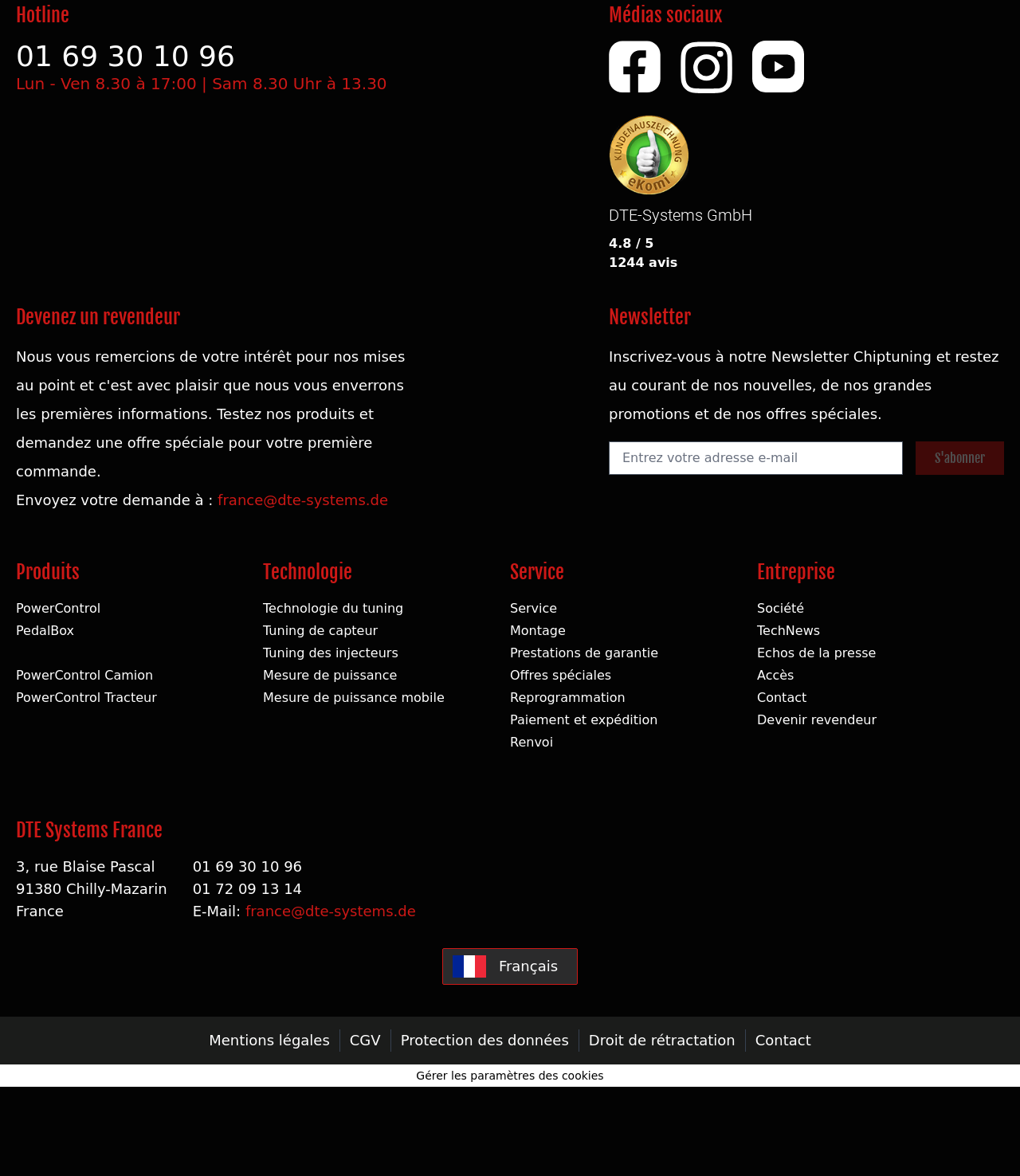Respond to the question below with a concise word or phrase:
What is the address of DTE Systems France?

3, rue Blaise Pascal, 91380 Chilly-Mazarin